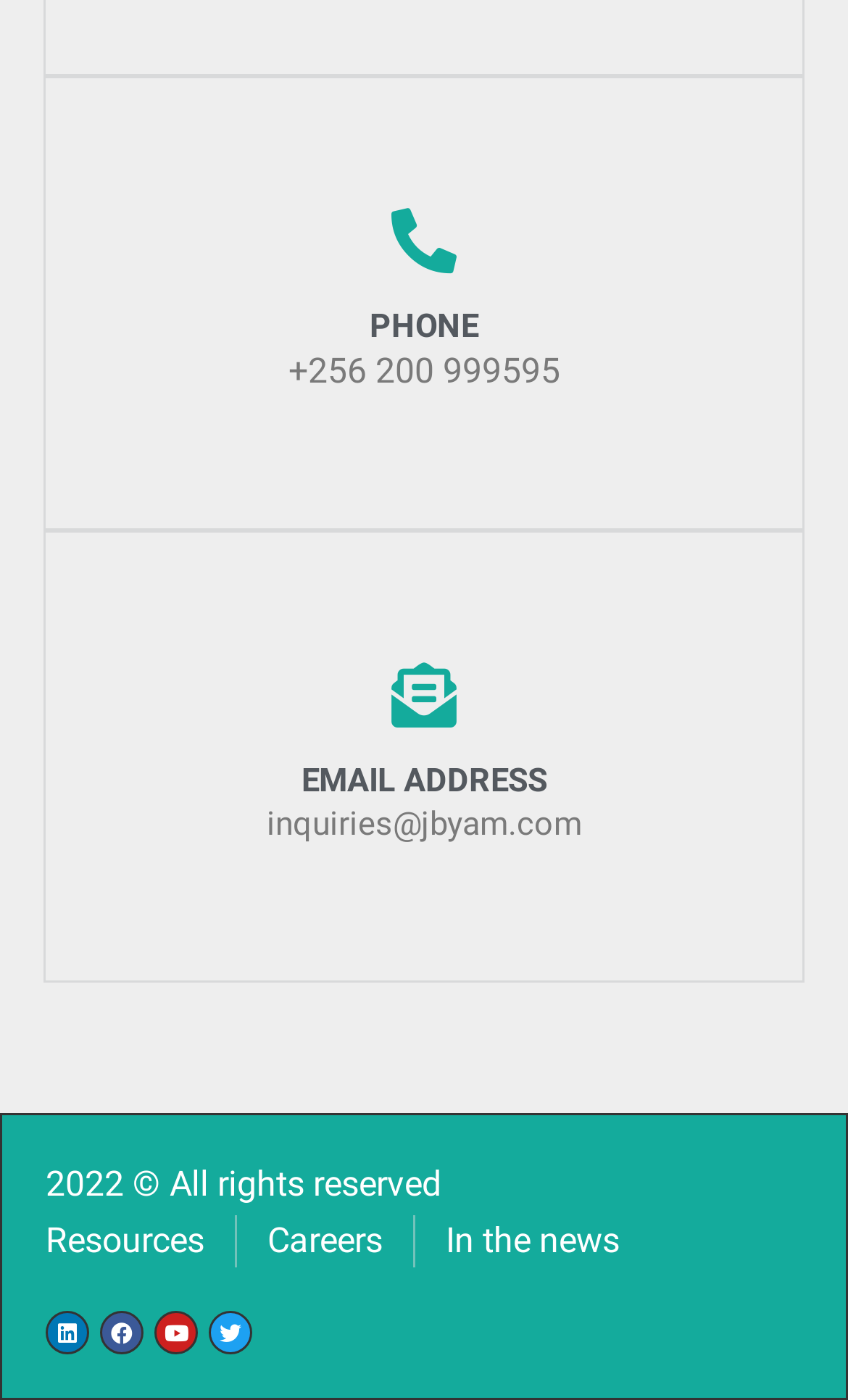Can you give a comprehensive explanation to the question given the content of the image?
What are the three links at the bottom?

I found the three links at the bottom by looking at the elements with link types and static text contents, which are 'Resources', 'Careers', and 'In the news'.